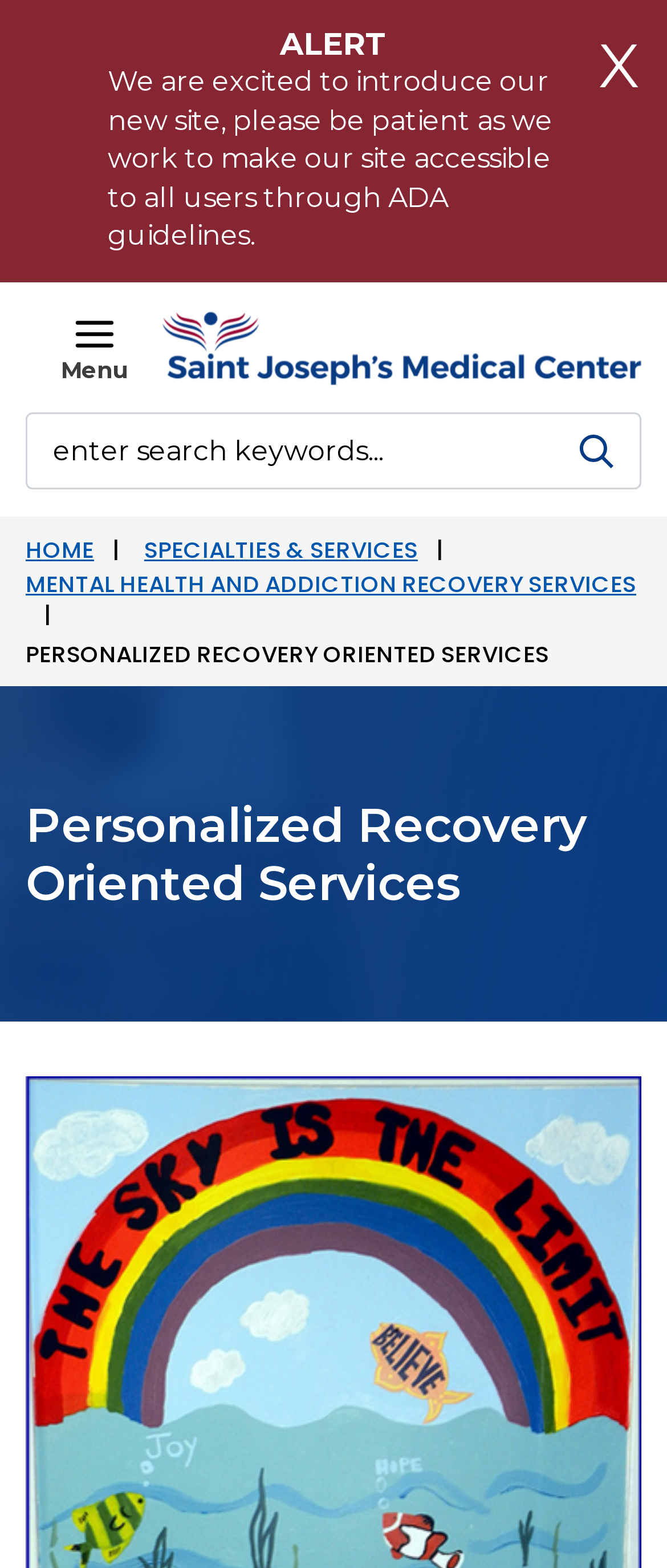Answer succinctly with a single word or phrase:
How can I navigate to the homepage?

Click HOME